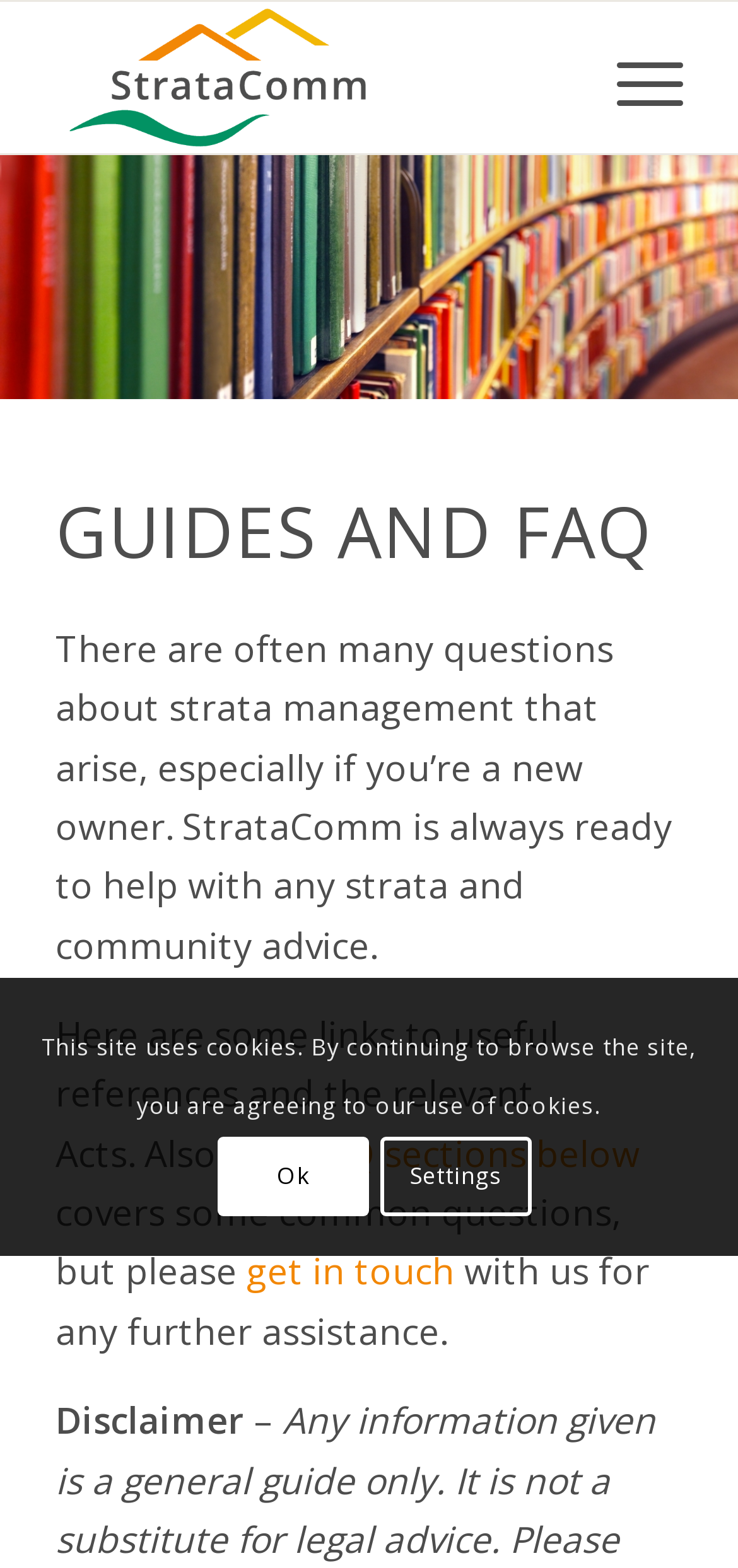What is the purpose of the webpage?
Answer with a single word or phrase, using the screenshot for reference.

Provide guides and FAQ